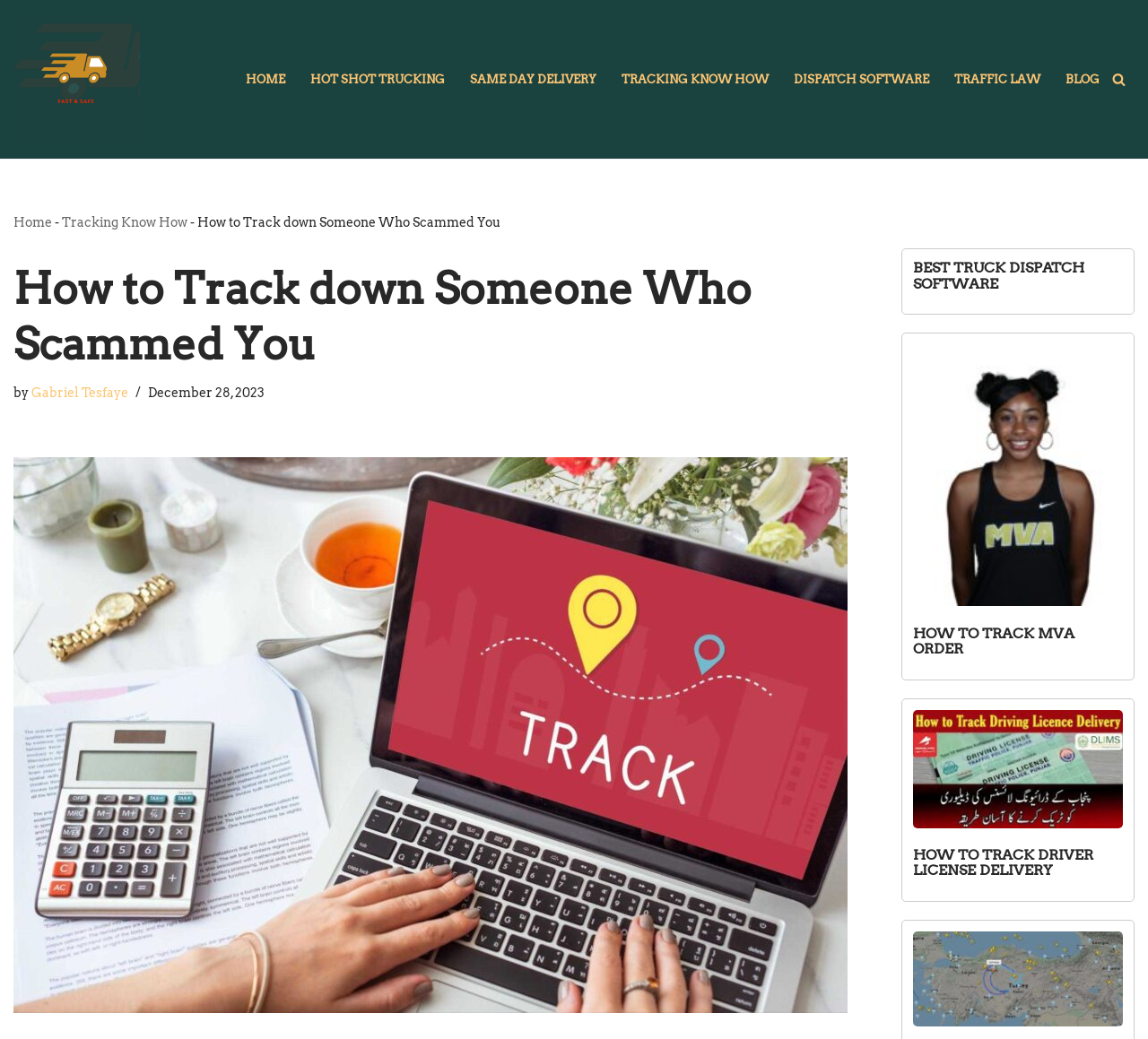Given the description panama-spec-comments-owner at openjdk.org, predict the bounding box coordinates of the UI element. Ensure the coordinates are in the format (top-left x, top-left y, bottom-right x, bottom-right y) and all values are between 0 and 1.

None